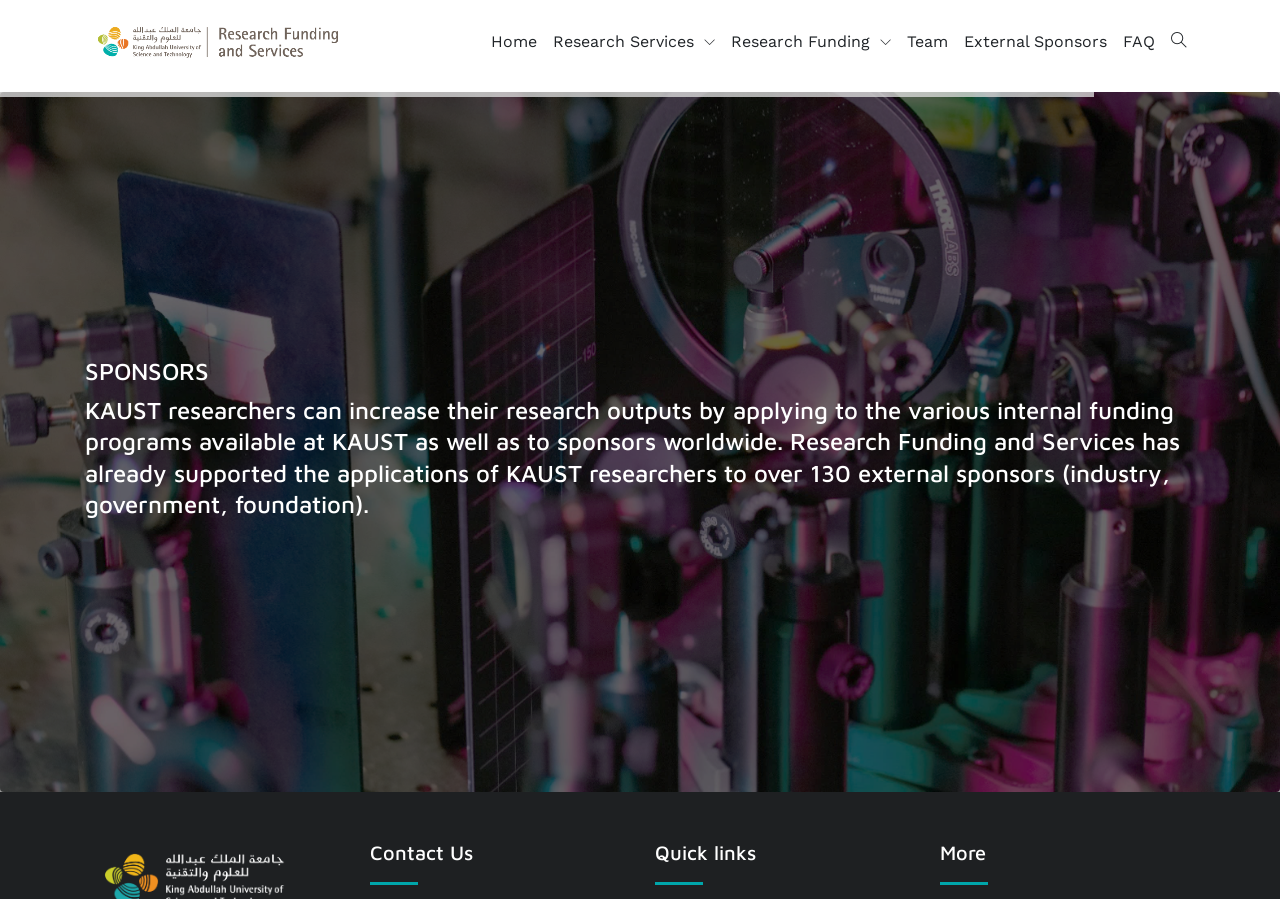Using the description "FAQ", locate and provide the bounding box of the UI element.

[0.871, 0.0, 0.909, 0.093]